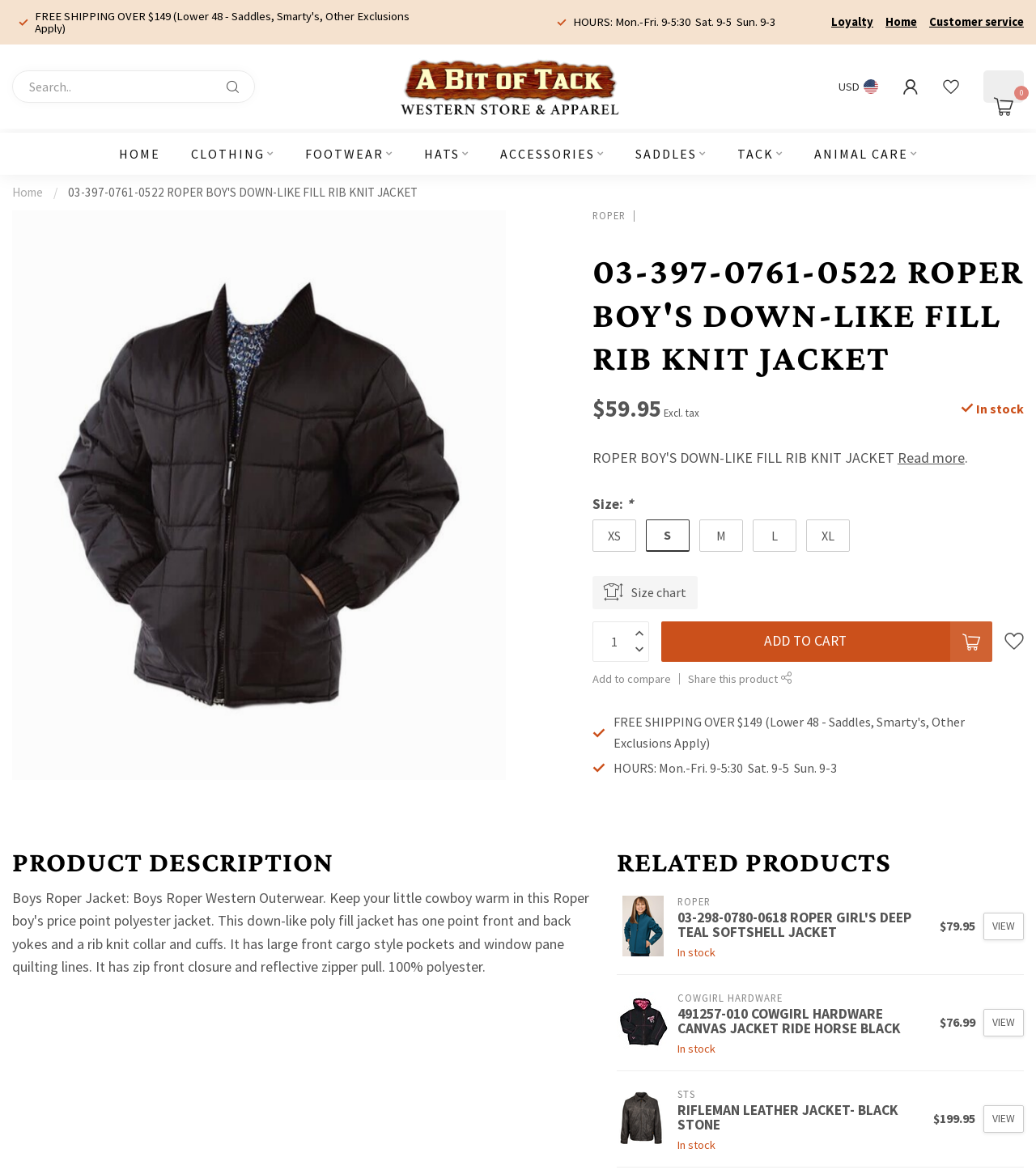Find the bounding box coordinates of the clickable area that will achieve the following instruction: "Select a size option".

[0.572, 0.442, 0.614, 0.47]